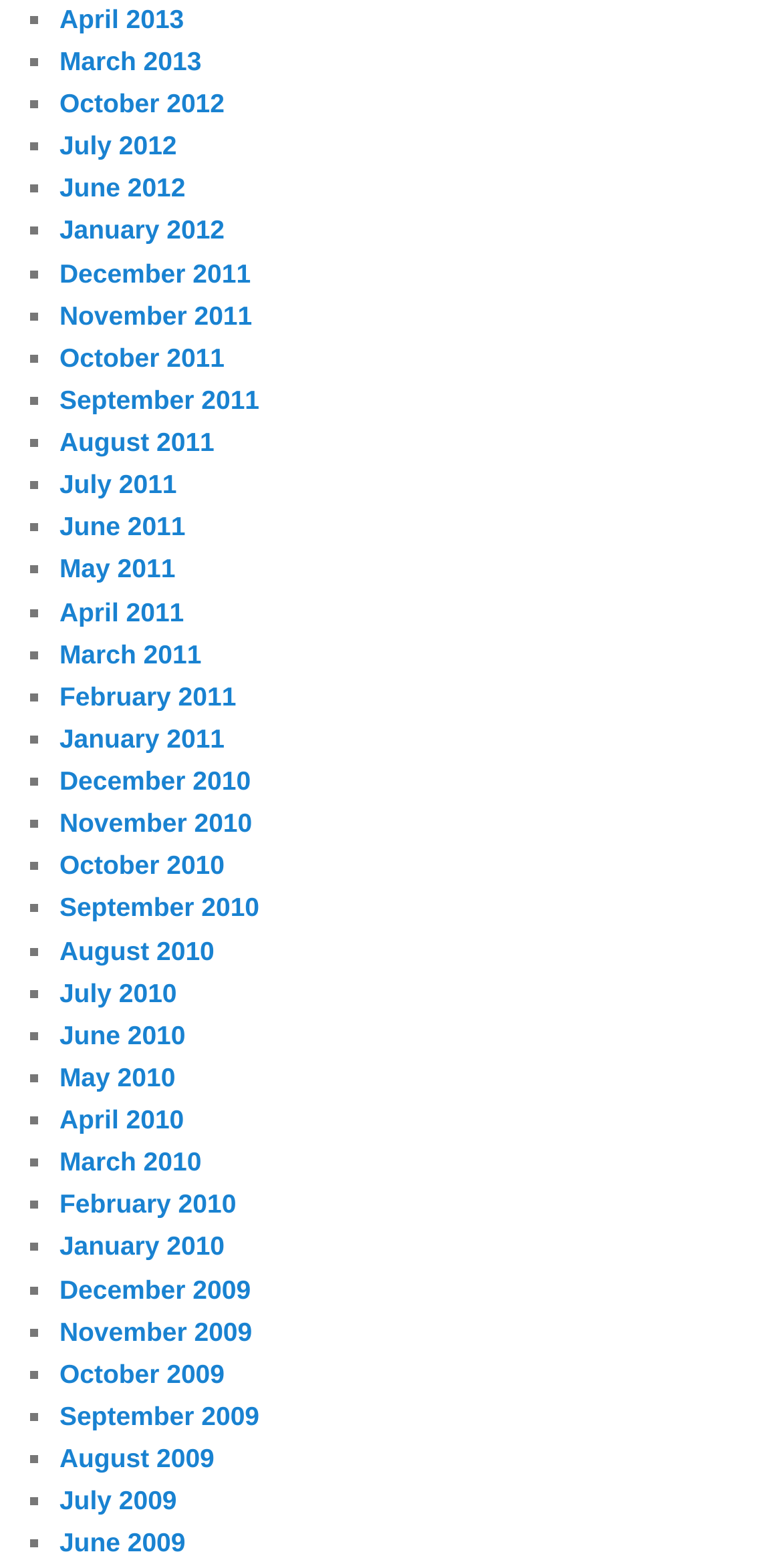Respond to the following question using a concise word or phrase: 
How many list markers are on this webpage?

85